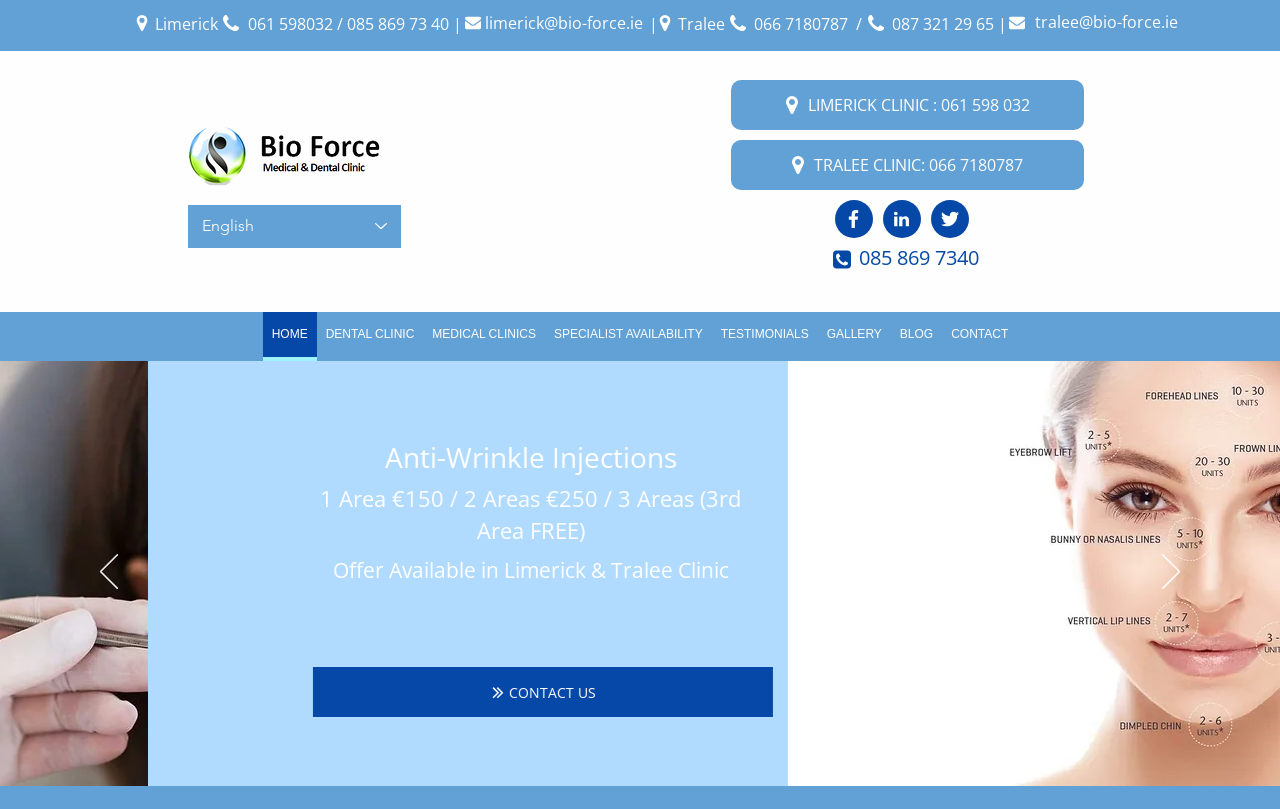Determine the bounding box coordinates of the clickable element to achieve the following action: 'Enter your email to subscribe'. Provide the coordinates as four float values between 0 and 1, formatted as [left, top, right, bottom].

None